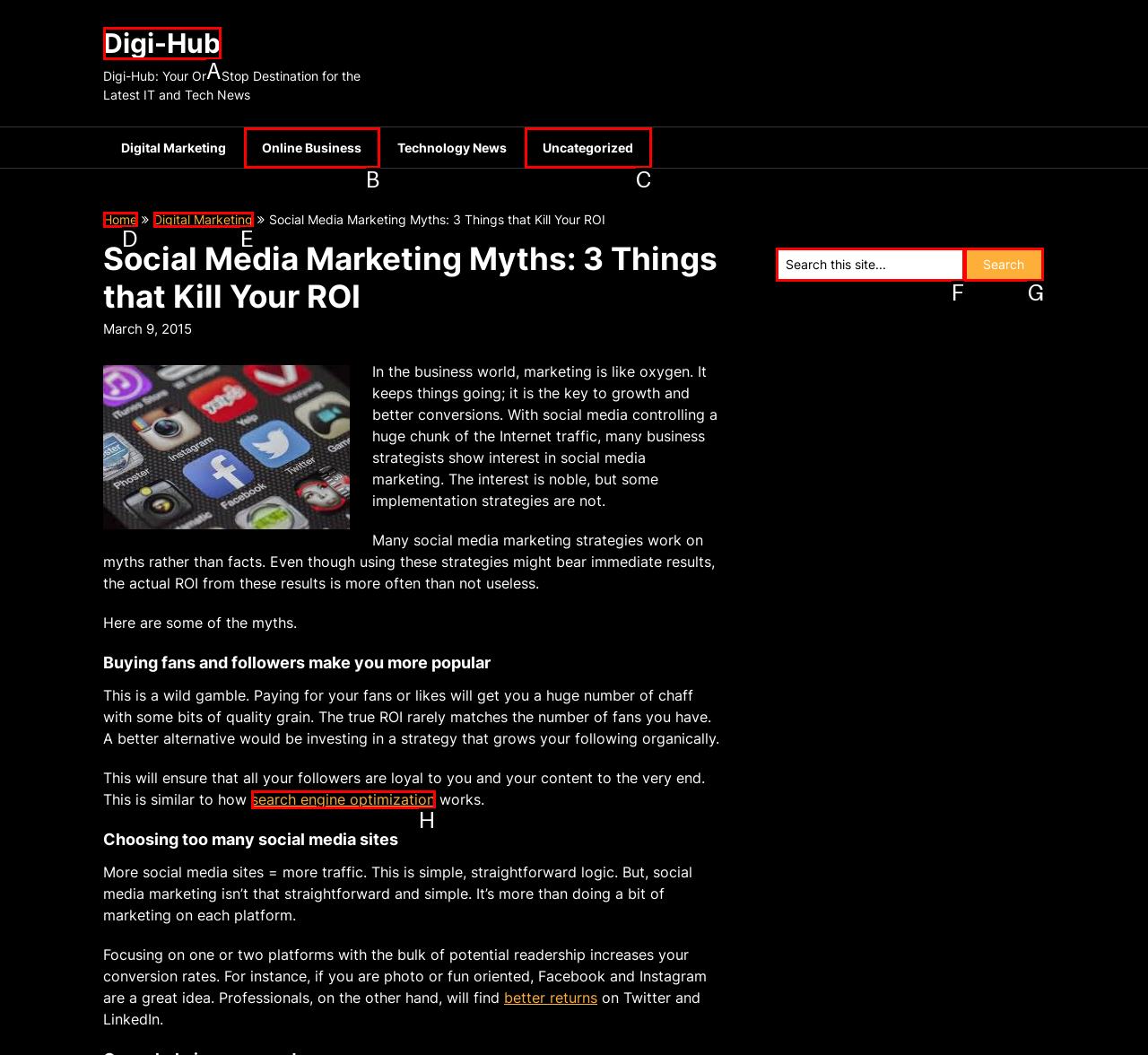Select the correct option based on the description: Home
Answer directly with the option’s letter.

D